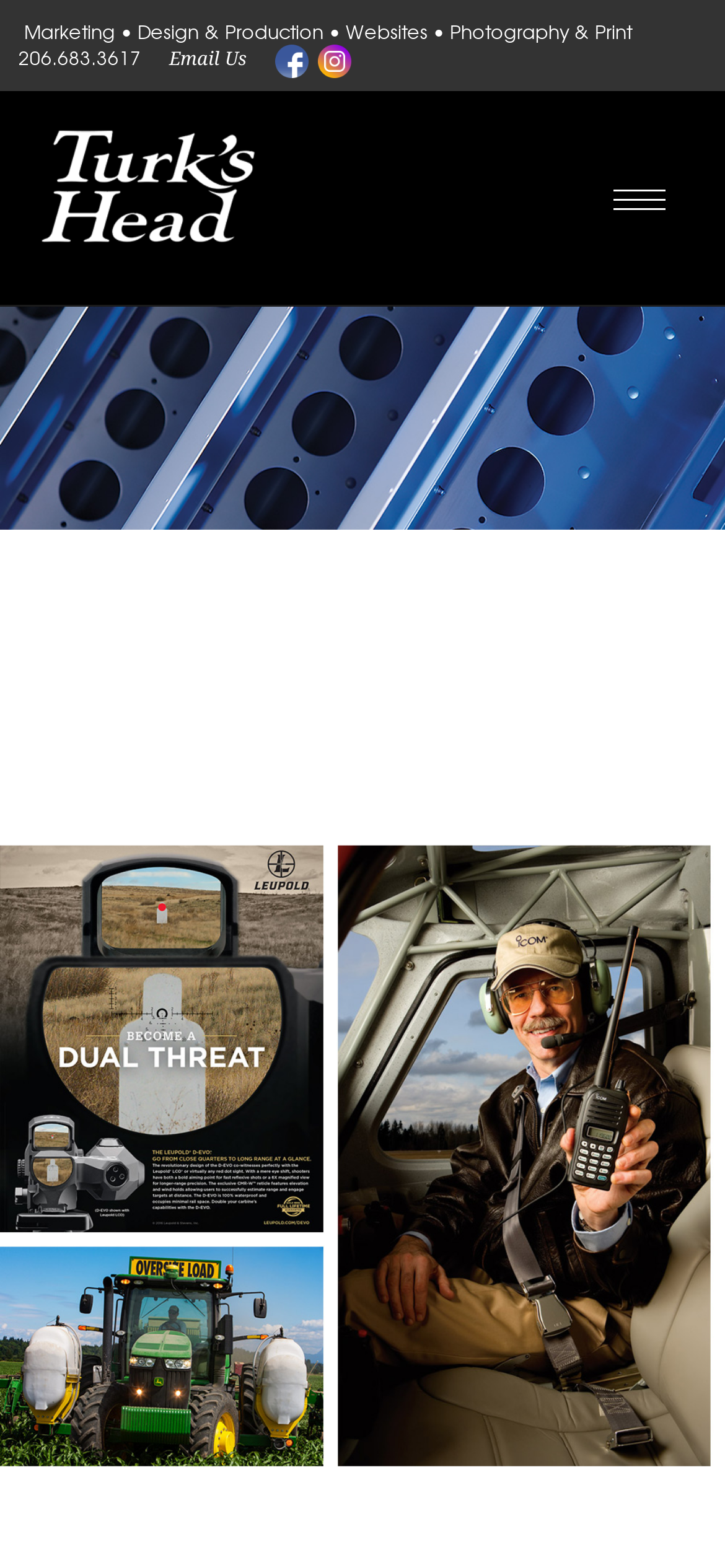With reference to the image, please provide a detailed answer to the following question: What is the main content of the webpage?

I looked at the StaticText element with the text 'Marketing • Design & Production • Websites • Photography & Print' and inferred that the main content of the webpage is related to marketing and photography services.